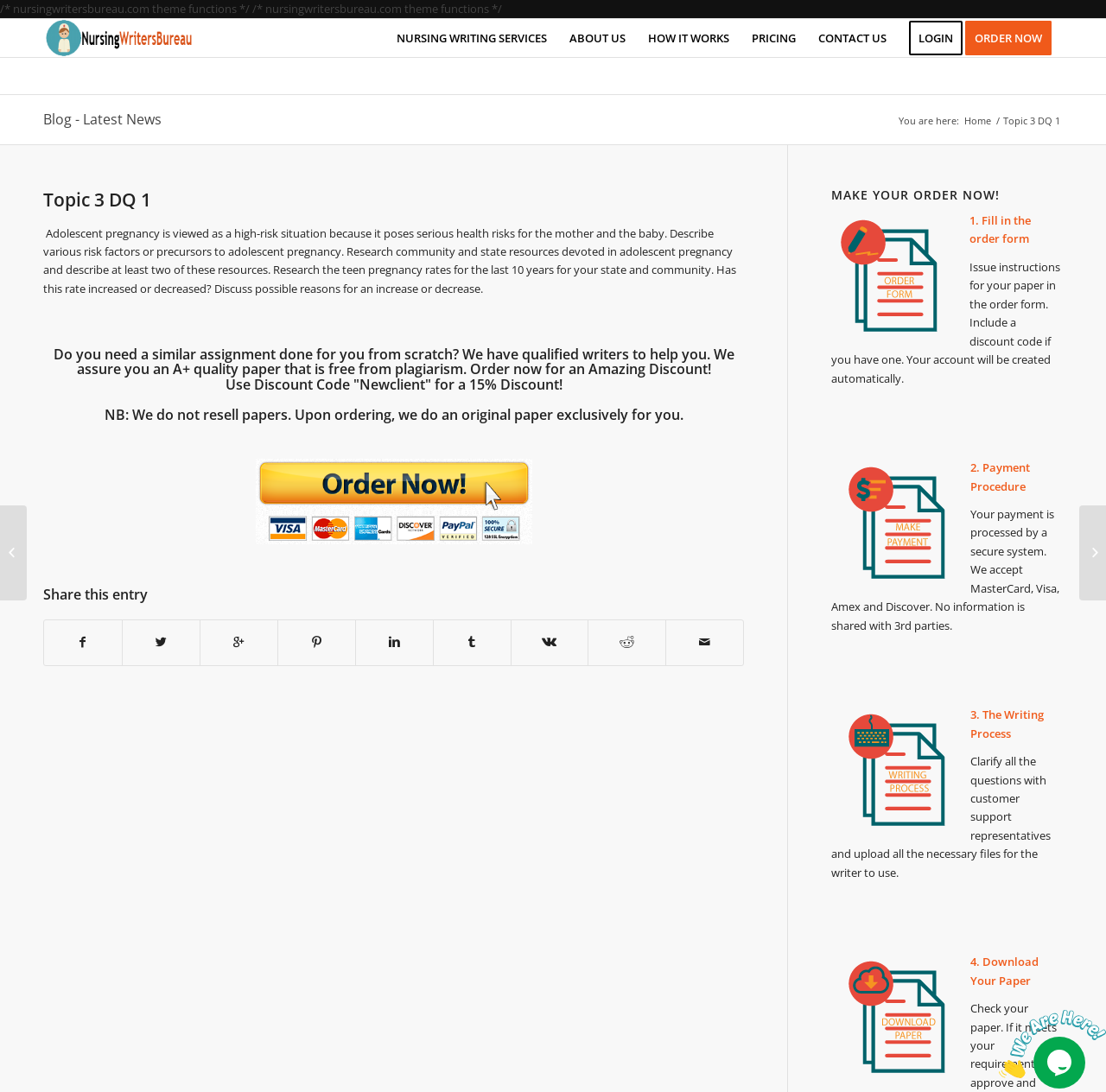Respond with a single word or phrase to the following question:
How many steps are involved in the ordering process?

4